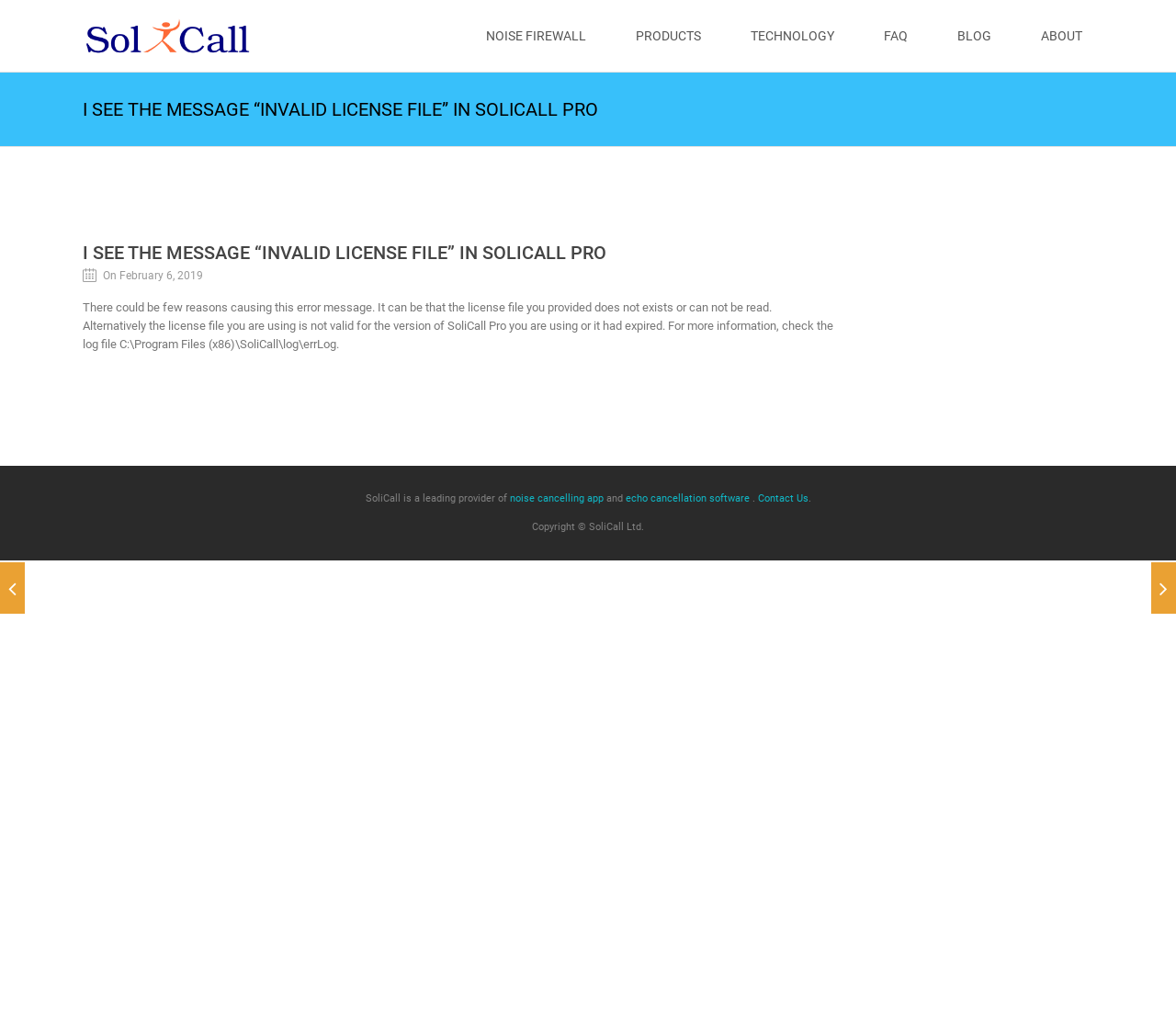What is the date mentioned on the webpage?
Examine the image and give a concise answer in one word or a short phrase.

February 6, 2019